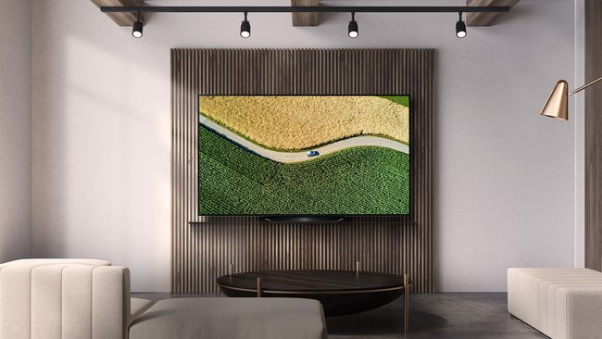Give a comprehensive caption for the image.

The image showcases a modern and stylish living room featuring an LG B9 OLED television mounted on a textured wooden wall panel. The TV displays a stunning aerial view of a winding road bordered by vibrant fields, highlighting a harmonious blend of green and golden hues. In the room, minimalist furniture is arranged around a sleek, low-profile coffee table, complementing the contemporary aesthetic. Soft lighting from overhead fixtures enhances the inviting atmosphere, making this space perfect for relaxation and enjoying cinematic experiences. The overall design marries elegance with functional comfort, characteristic of today’s interior trends.